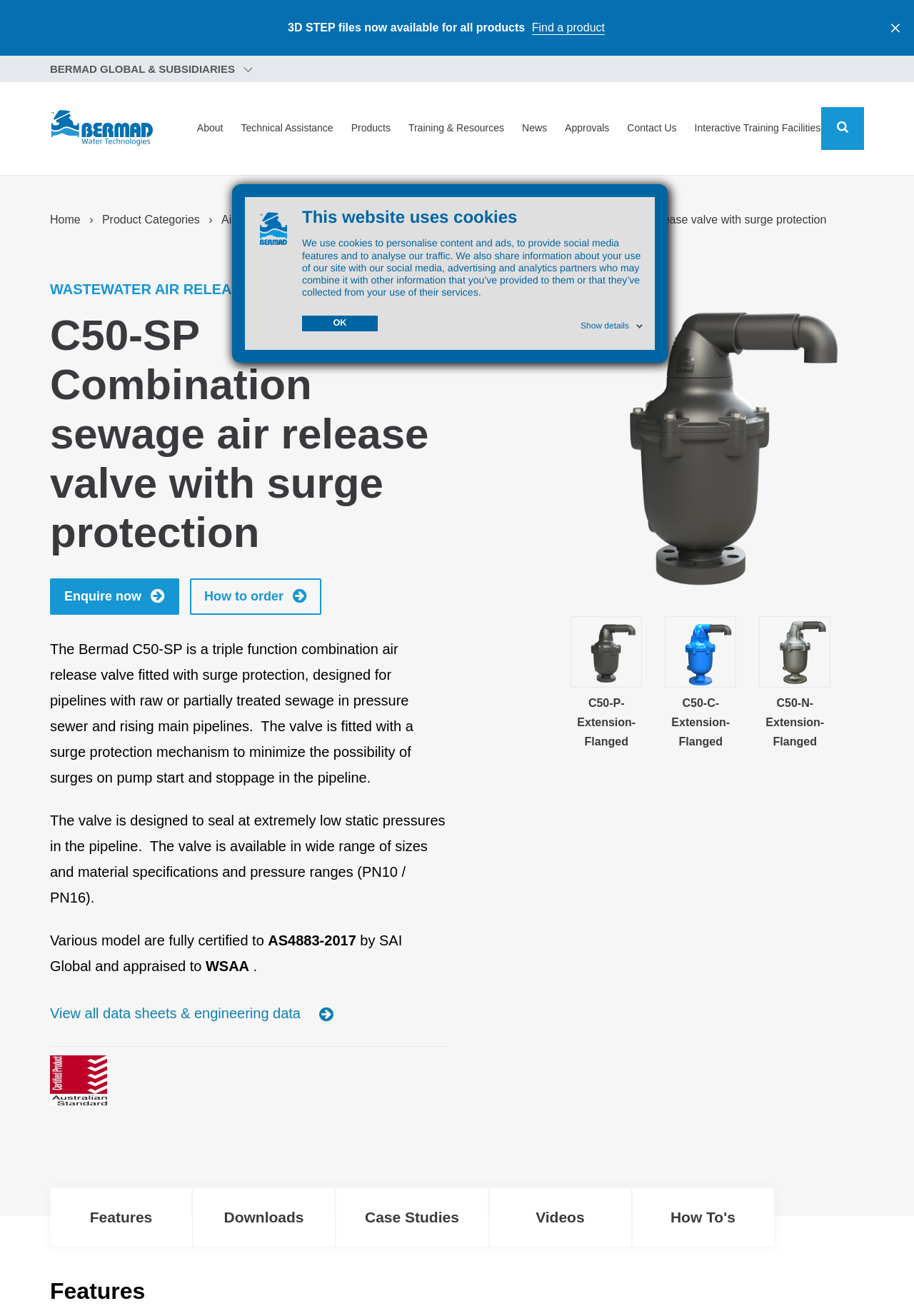Answer the following inquiry with a single word or phrase:
What is the function of the C50-SP valve?

Combination air release valve